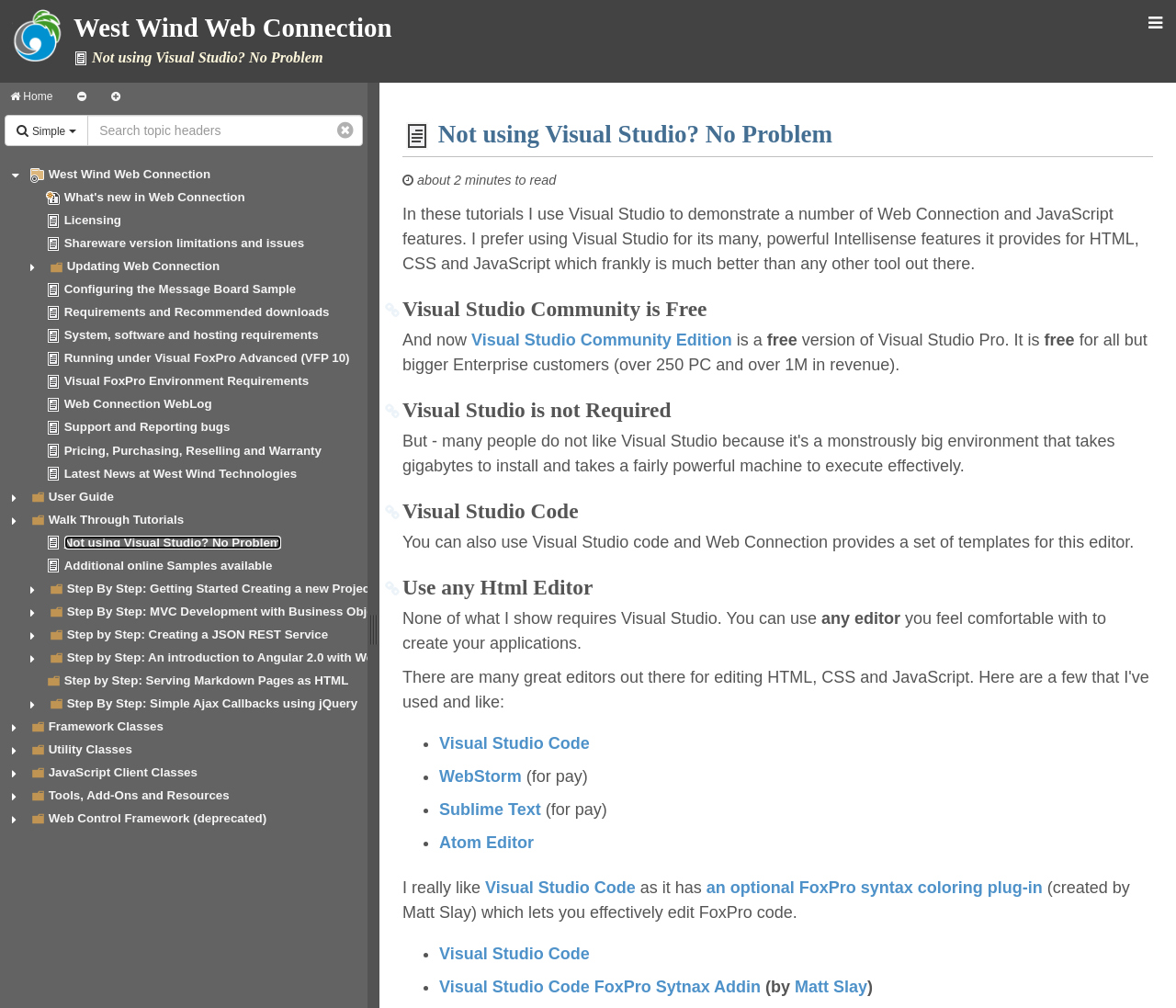Can you extract the primary headline text from the webpage?

 Not using Visual Studio? No Problem